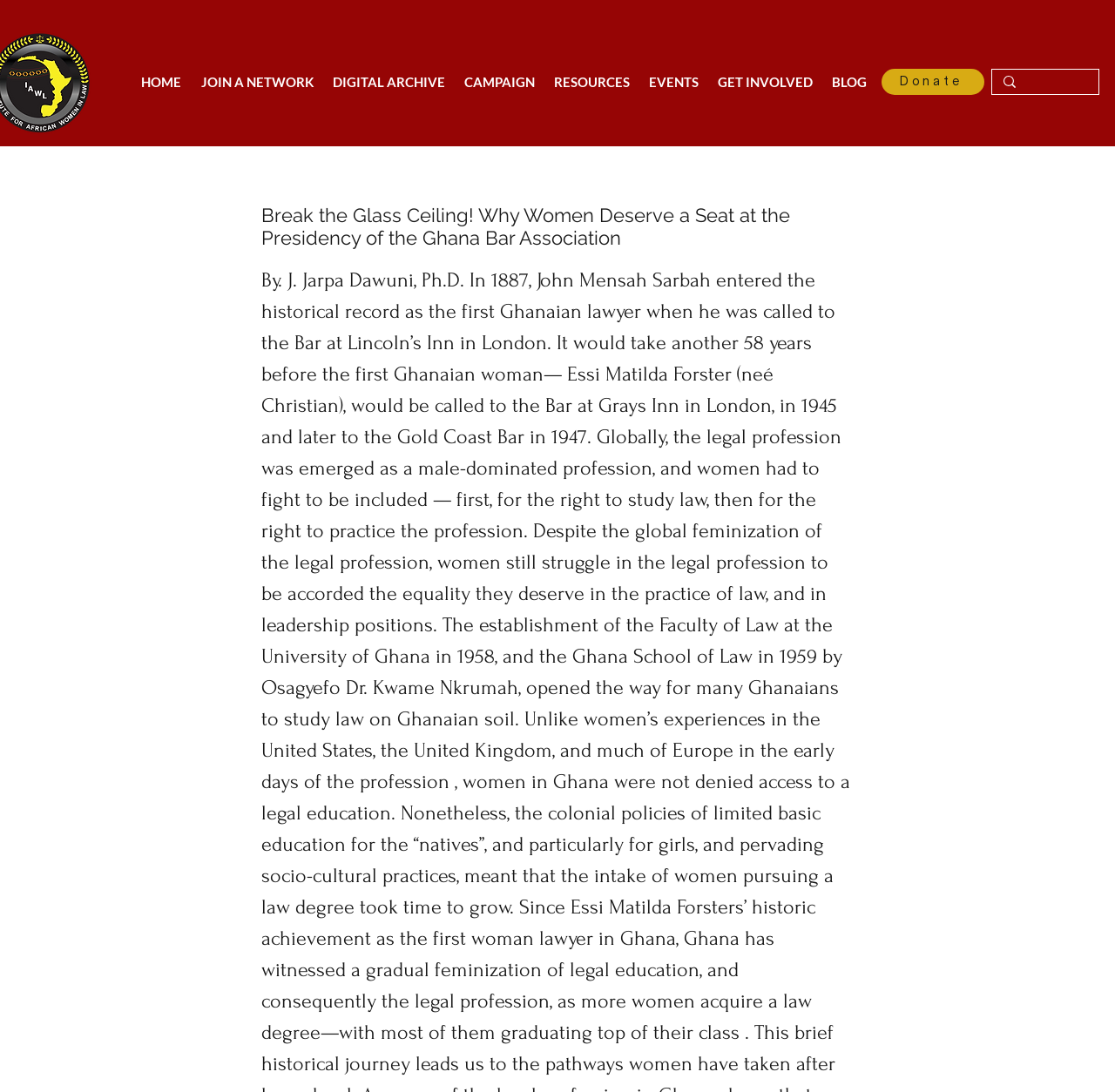What is the first navigation item?
Using the image provided, answer with just one word or phrase.

HOME